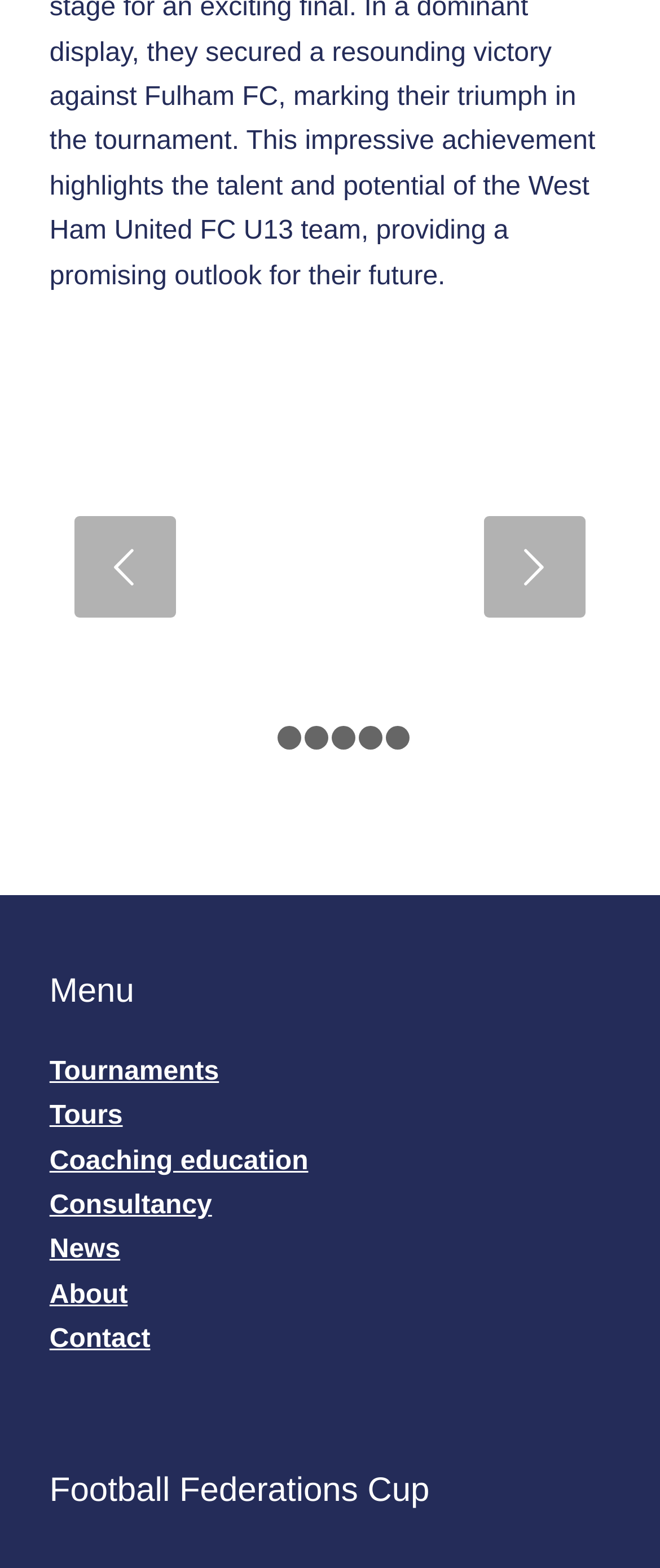Please mark the clickable region by giving the bounding box coordinates needed to complete this instruction: "Access the Menu".

[0.075, 0.621, 0.925, 0.644]